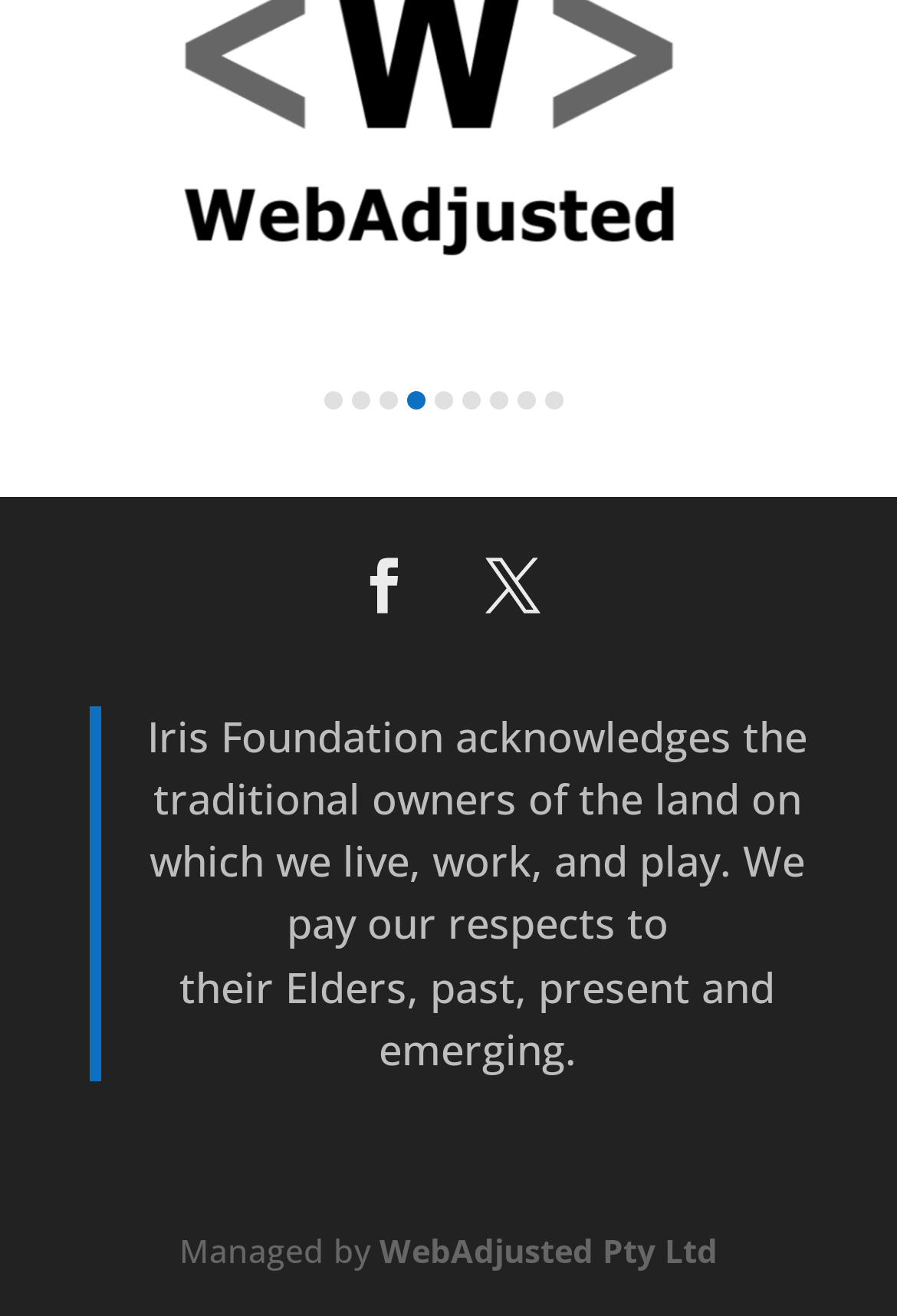What is the organization acknowledging?
Please respond to the question with as much detail as possible.

The organization, Iris Foundation, is acknowledging the traditional owners of the land on which they live, work, and play, as stated in the blockquote section of the webpage.